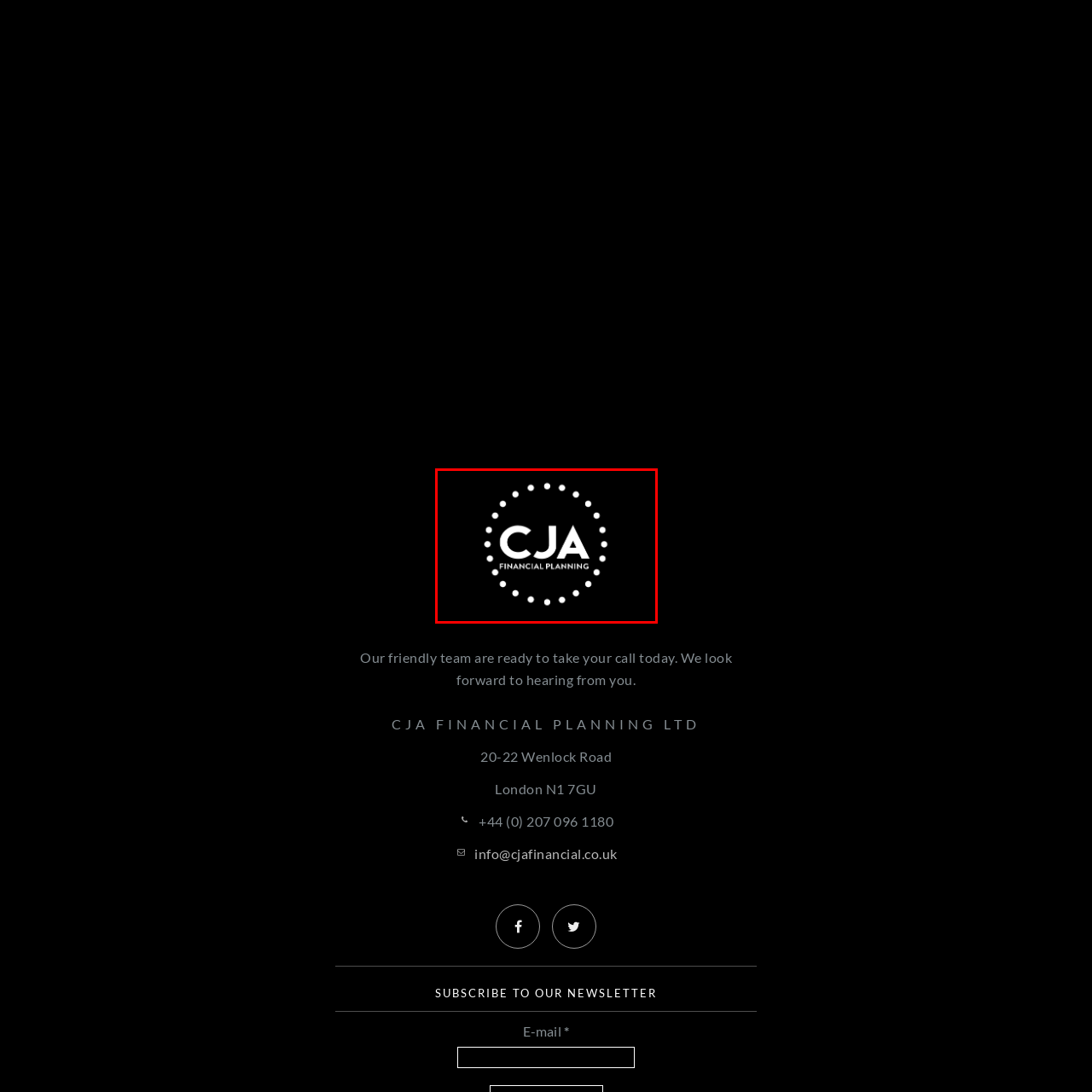Examine the section enclosed by the red box and give a brief answer to the question: What font style is used for the letters 'CJA'?

bold, modern